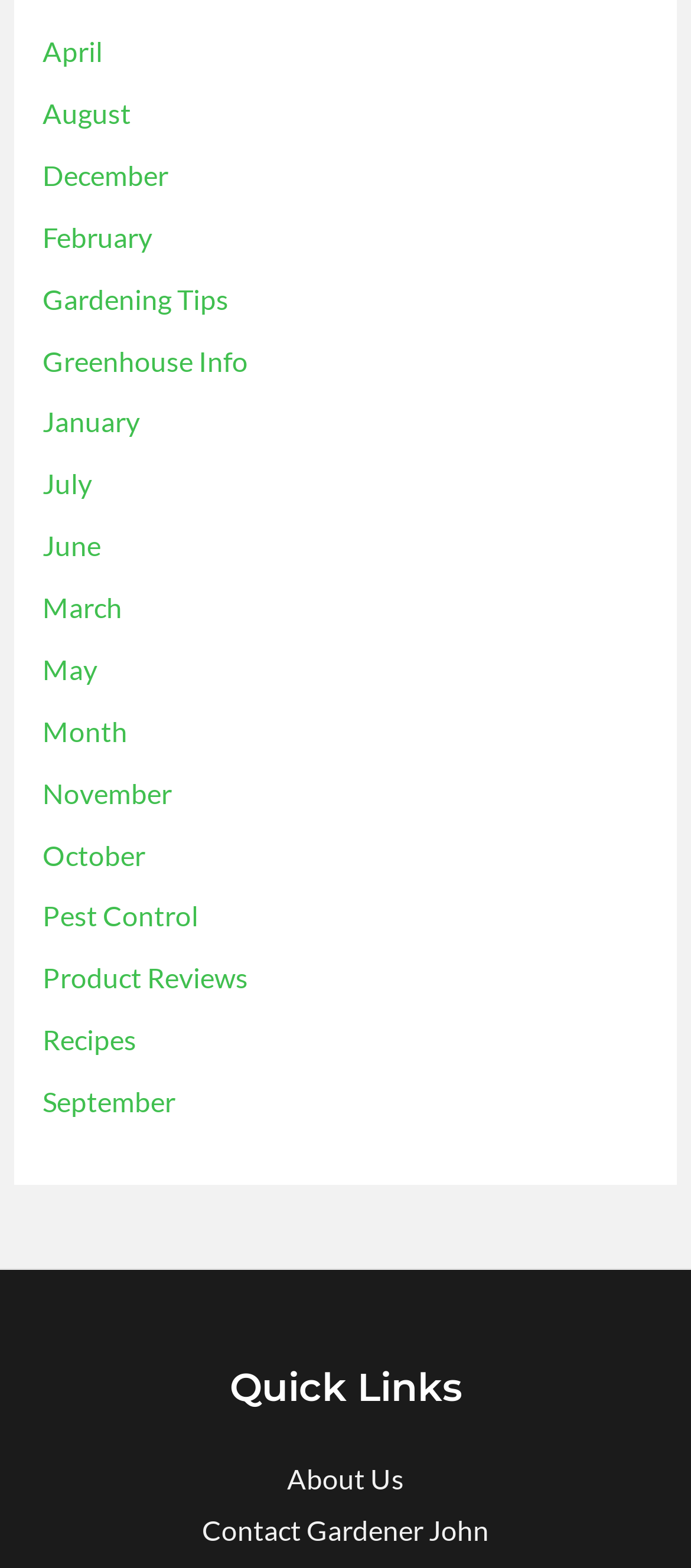What is the topic of the link 'Pest Control'?
Please use the visual content to give a single word or phrase answer.

Gardening pest control